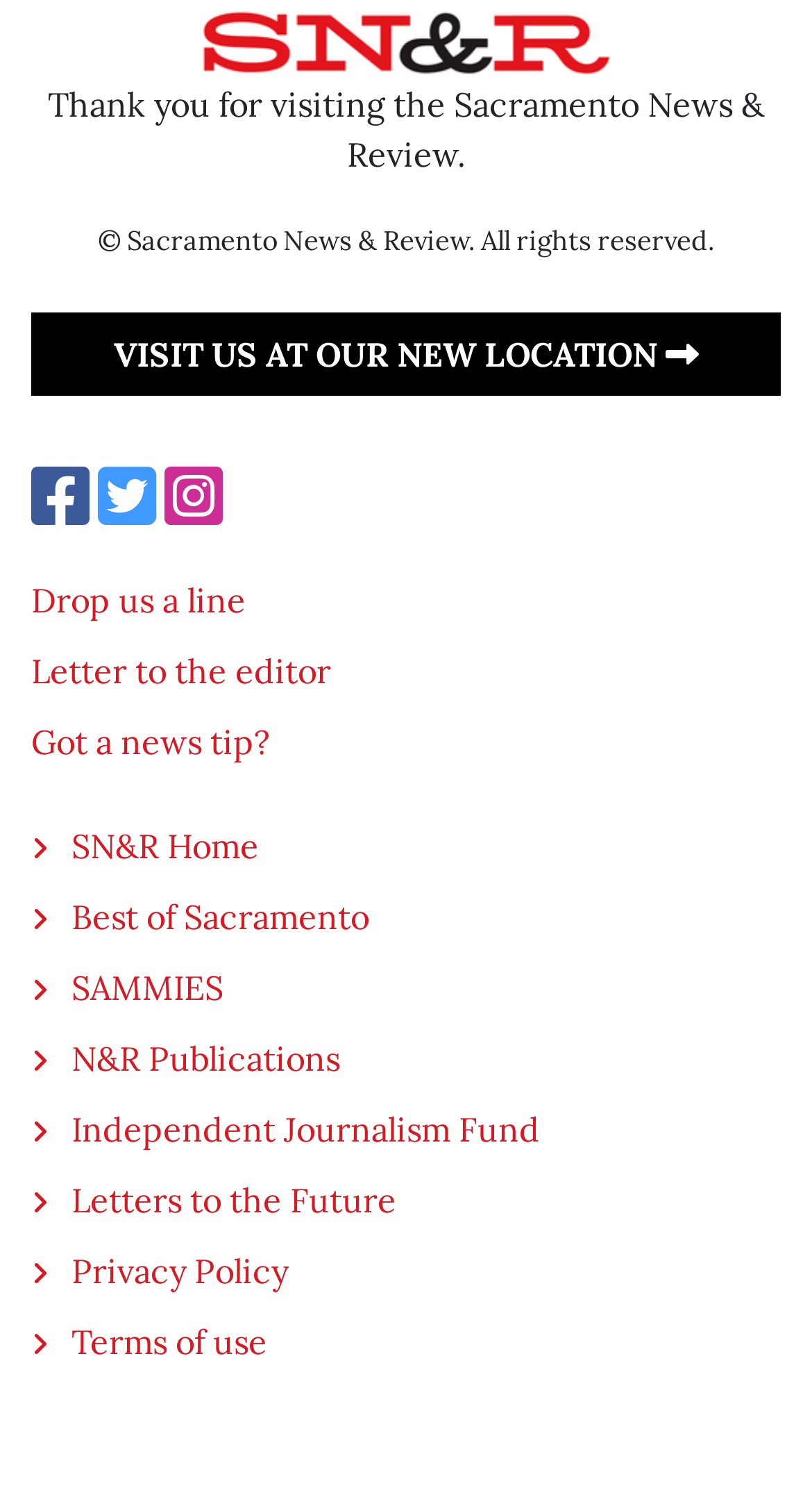What type of content is 'SAMMIES' related to?
Refer to the image and provide a one-word or short phrase answer.

Awards